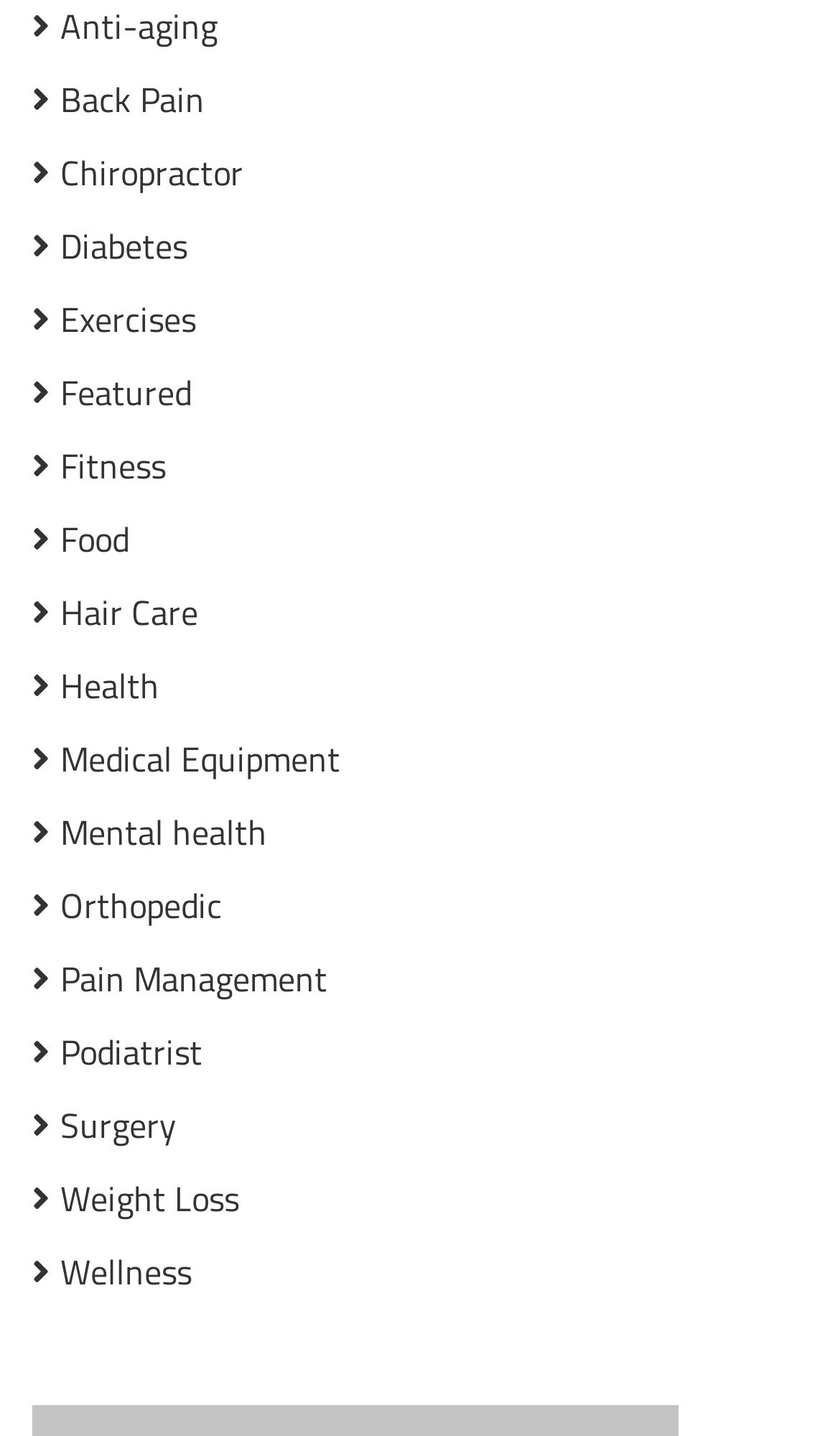Determine the bounding box coordinates of the element's region needed to click to follow the instruction: "Explore Hair Care". Provide these coordinates as four float numbers between 0 and 1, formatted as [left, top, right, bottom].

[0.038, 0.409, 0.236, 0.445]